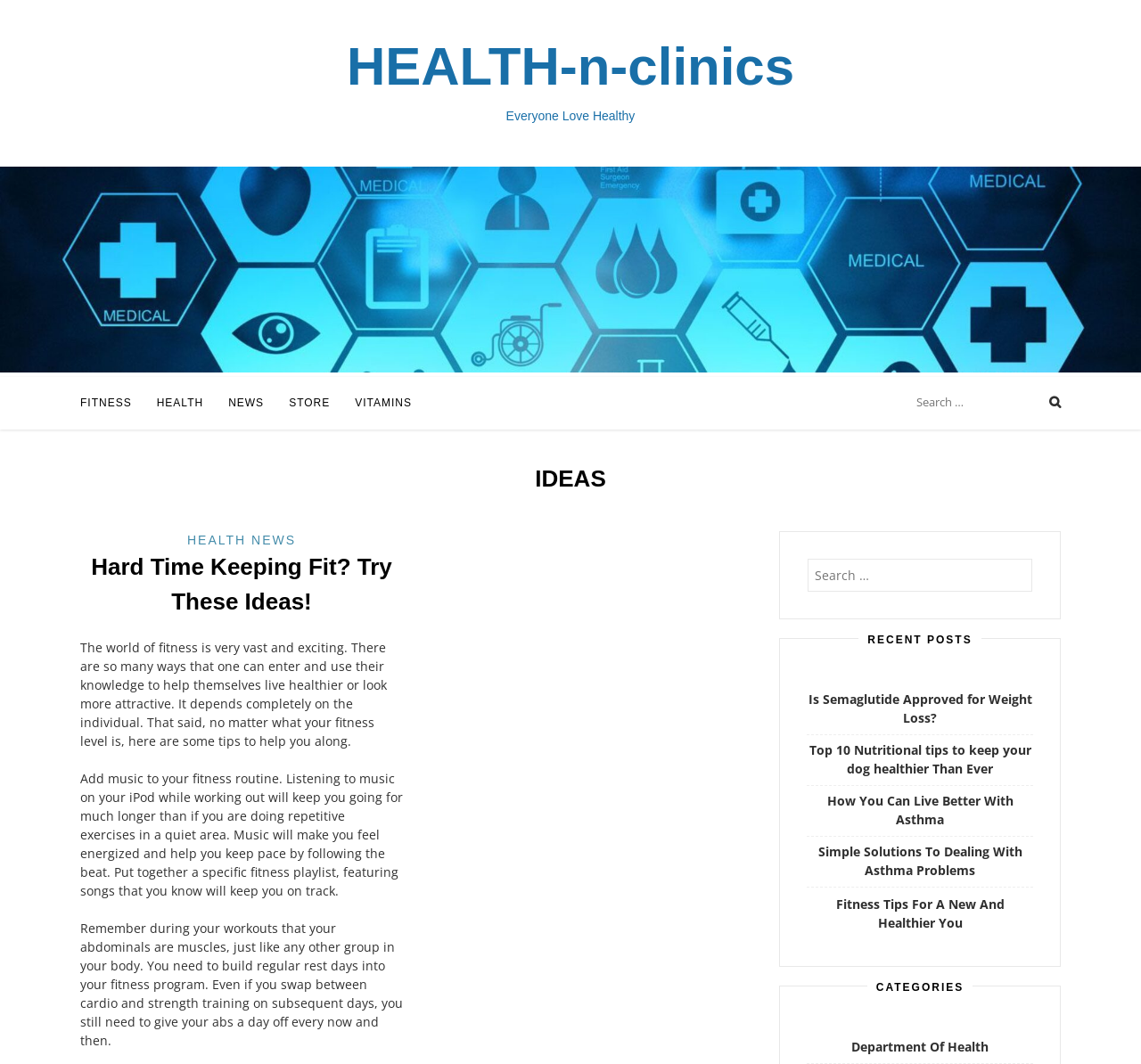Locate the bounding box of the UI element described in the following text: "Health News".

[0.164, 0.501, 0.259, 0.514]